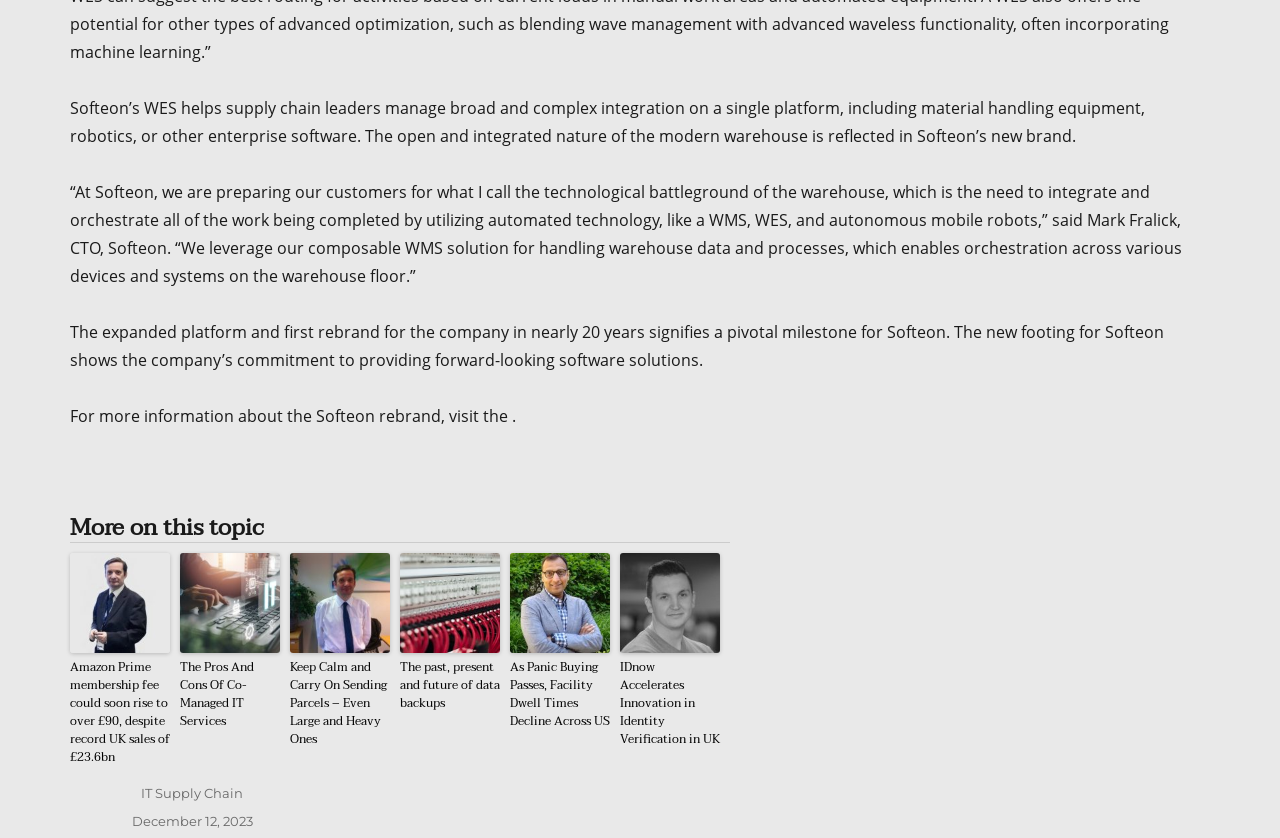Given the description of a UI element: "December 12, 2023", identify the bounding box coordinates of the matching element in the webpage screenshot.

[0.103, 0.97, 0.197, 0.989]